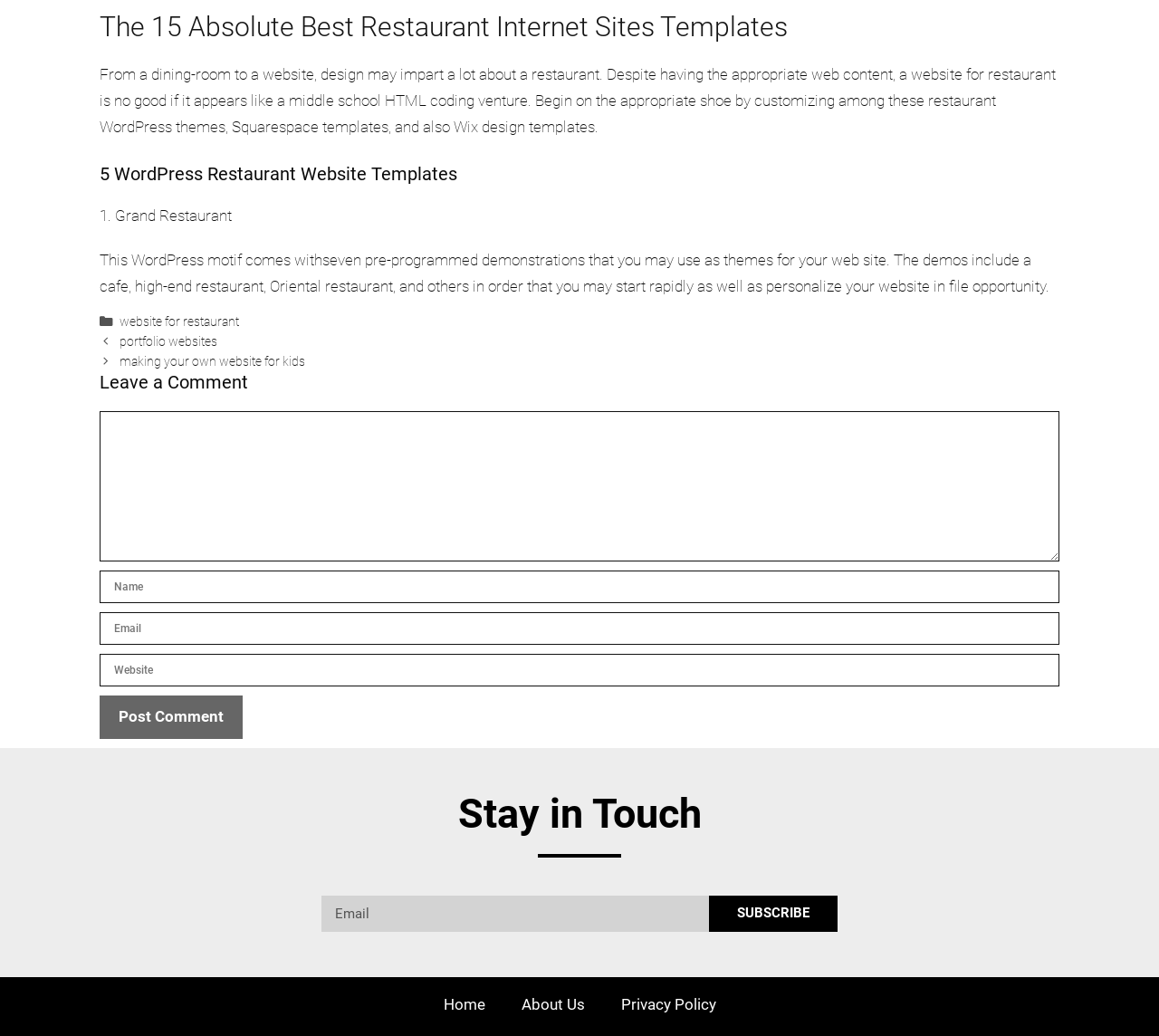Using the information in the image, could you please answer the following question in detail:
What is the name of the first WordPress restaurant website template?

The first WordPress restaurant website template is named 'Grand Restaurant', which is mentioned under the heading '1. Grand Restaurant'.